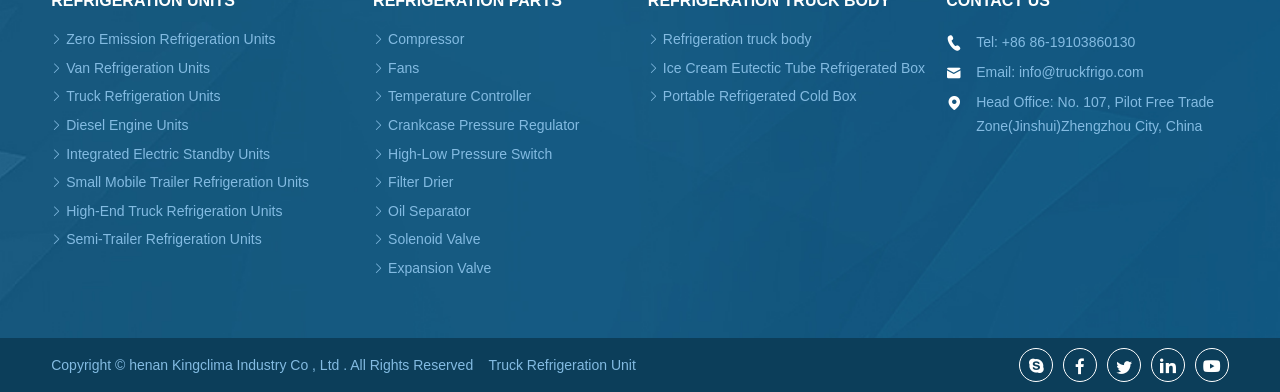Please provide a brief answer to the following inquiry using a single word or phrase:
What is the purpose of the 'Temperature Controller' component?

To control temperature